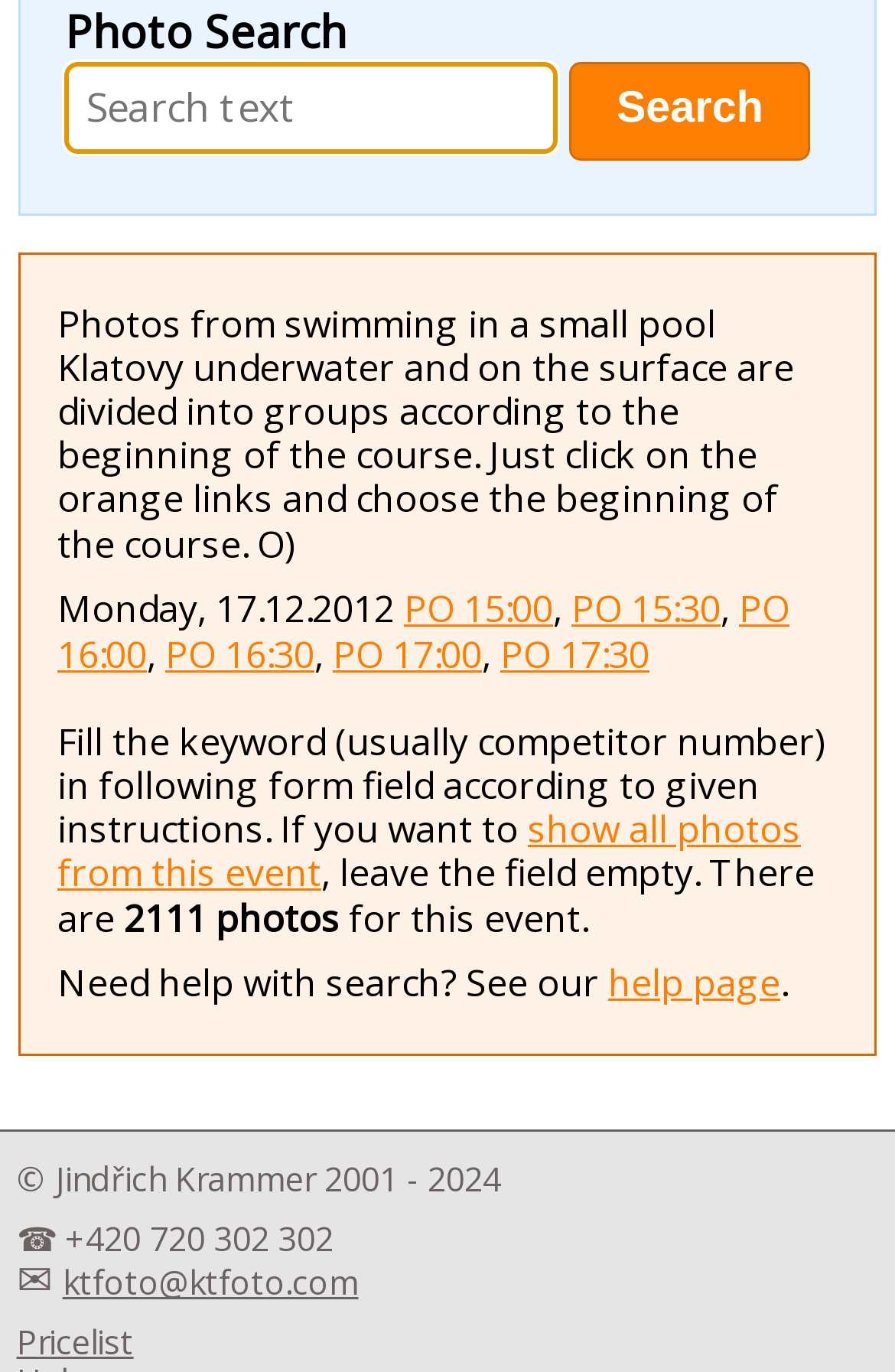Show the bounding box coordinates for the HTML element described as: "Pricelist".

[0.018, 0.962, 0.149, 0.994]